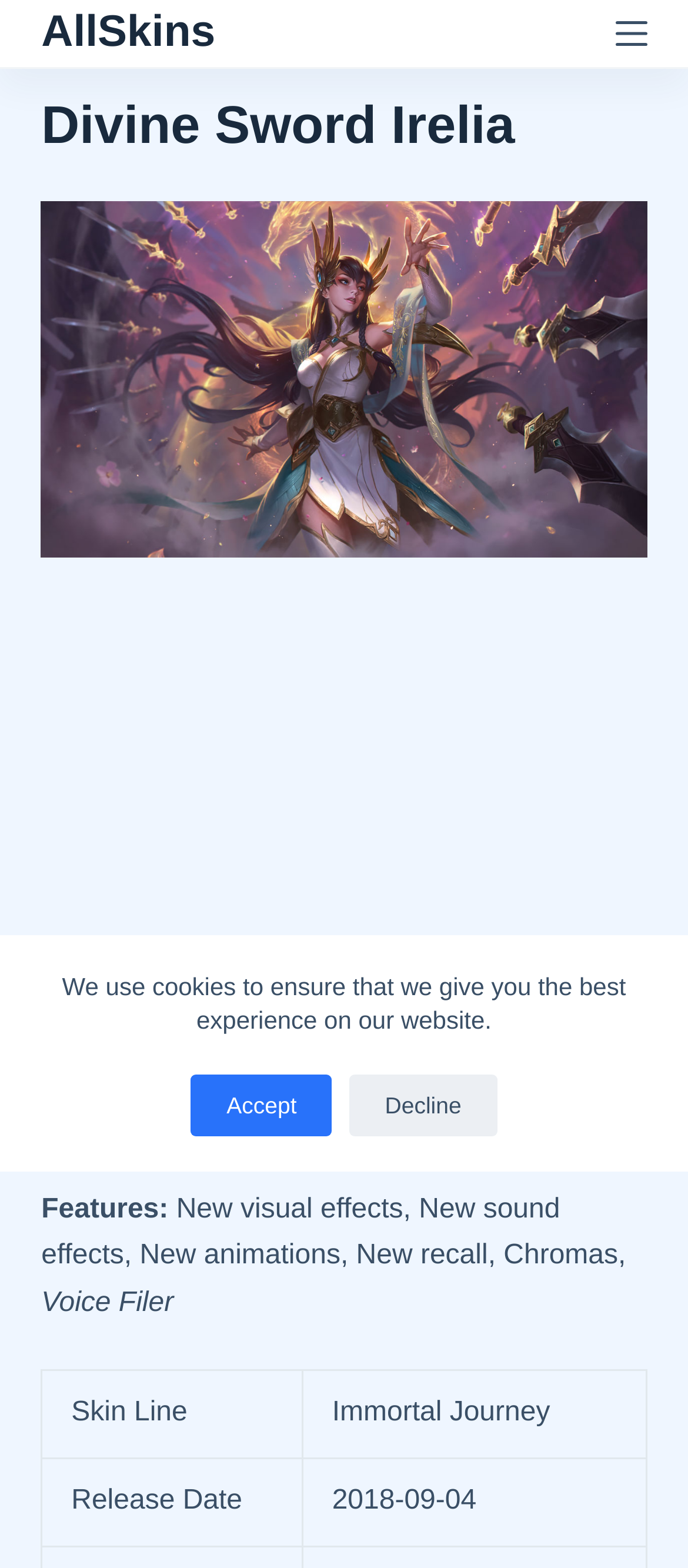What are the new visual effects of the skin?
Identify the answer in the screenshot and reply with a single word or phrase.

Not specified